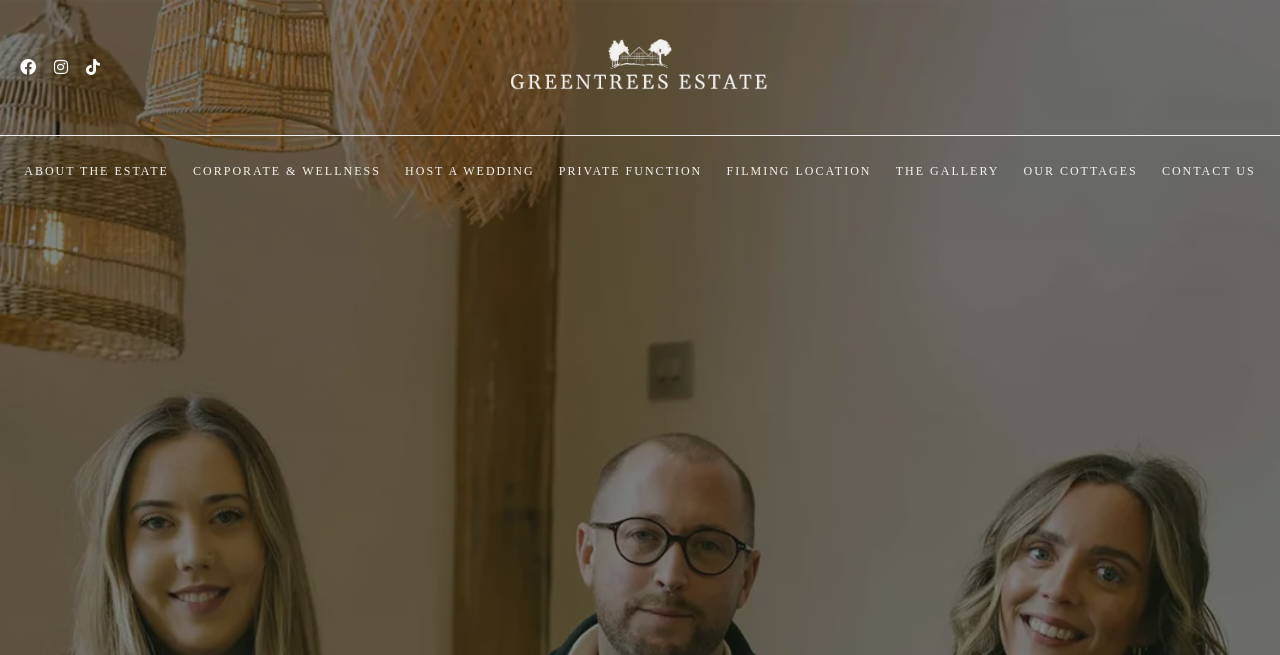Please respond to the question with a concise word or phrase:
How many navigation links are present?

8